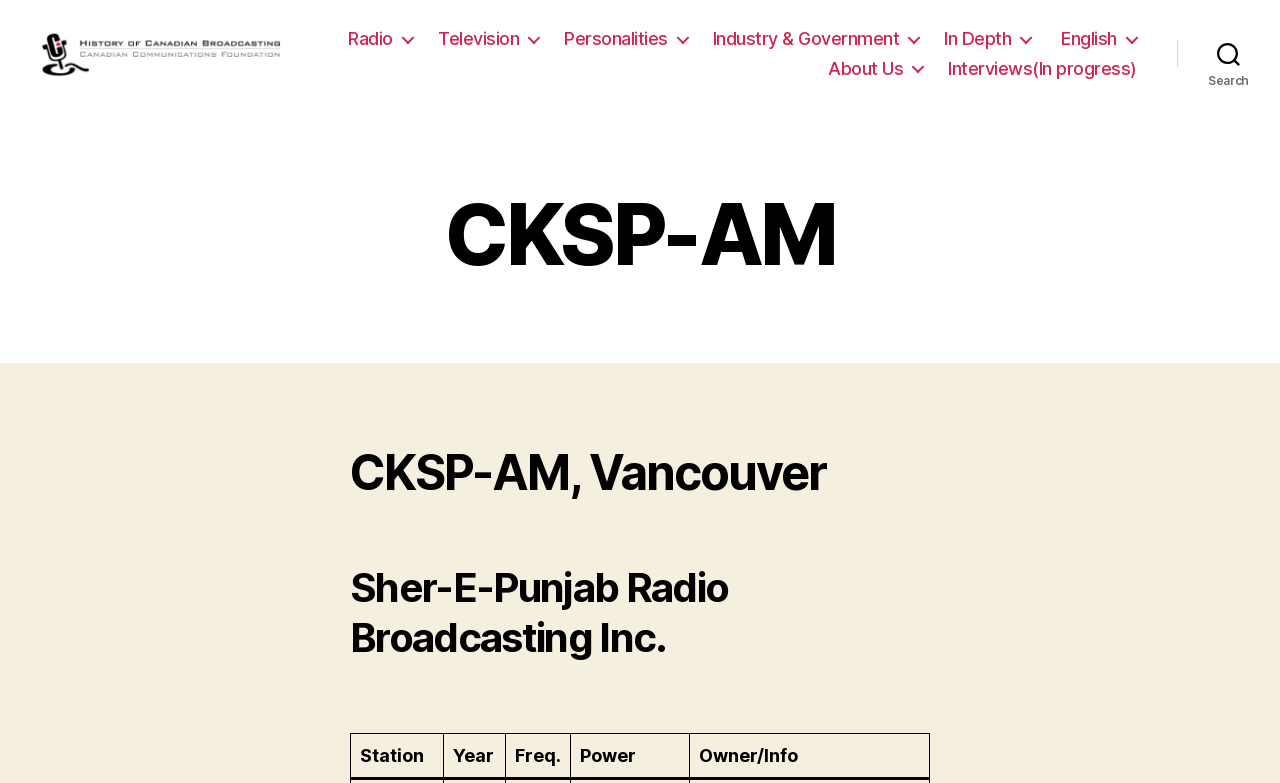Pinpoint the bounding box coordinates of the area that must be clicked to complete this instruction: "click the Radio link".

[0.355, 0.043, 0.405, 0.07]